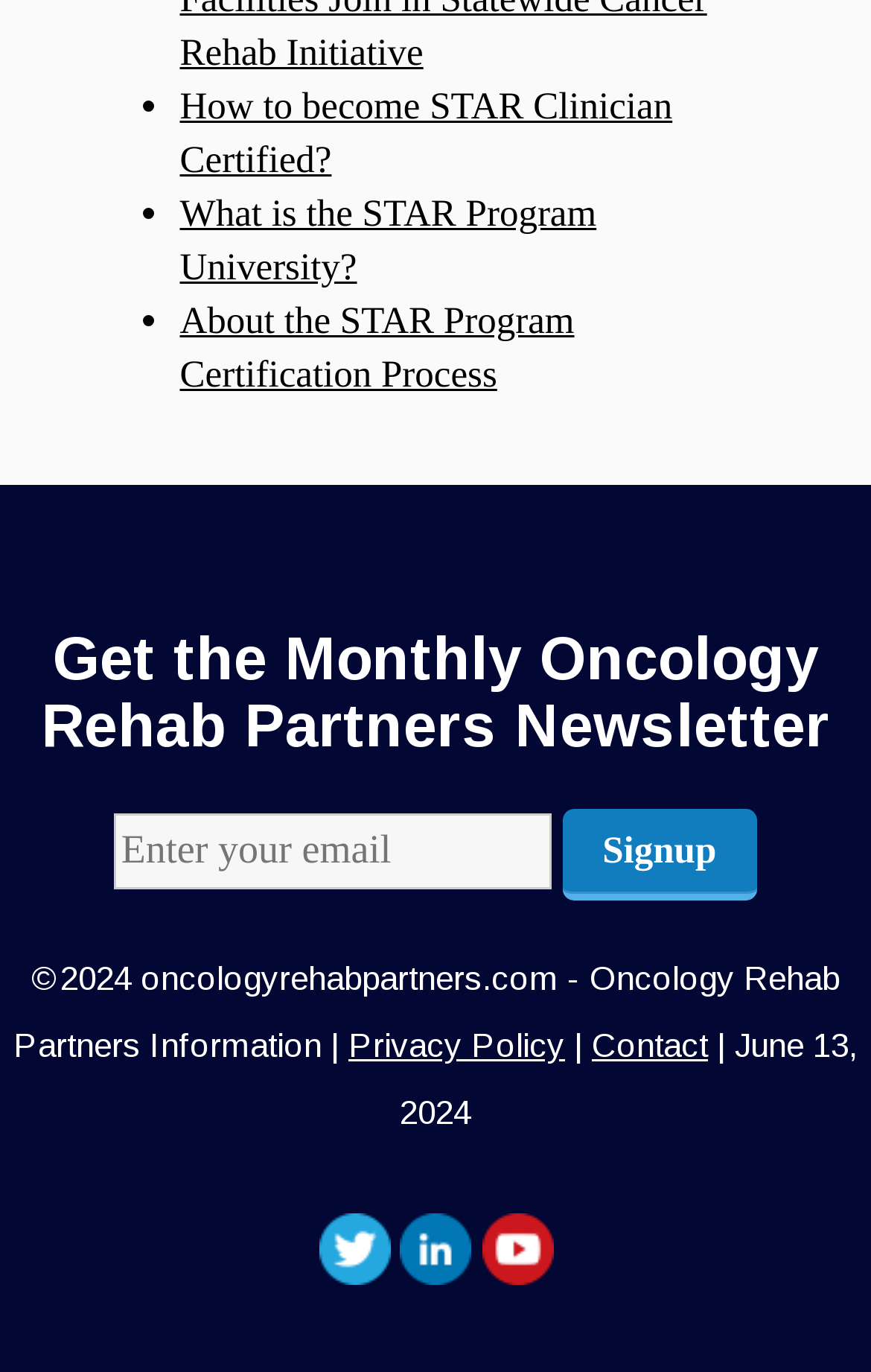Please specify the bounding box coordinates of the element that should be clicked to execute the given instruction: 'Enter your email'. Ensure the coordinates are four float numbers between 0 and 1, expressed as [left, top, right, bottom].

[0.131, 0.592, 0.634, 0.647]